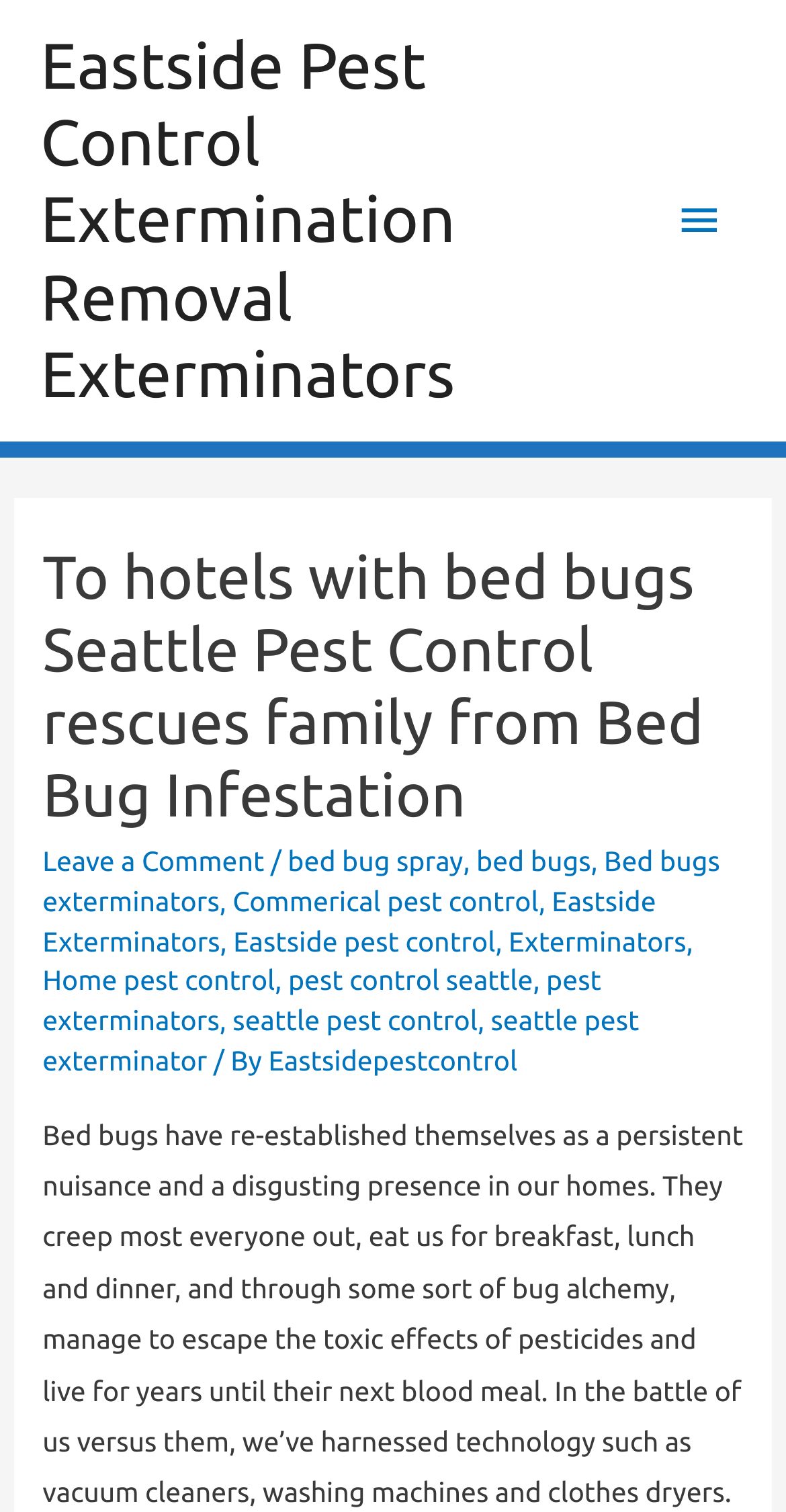Kindly determine the bounding box coordinates for the clickable area to achieve the given instruction: "Click on the 'Eastside Pest Control Extermination Removal Exterminators' link".

[0.051, 0.02, 0.58, 0.272]